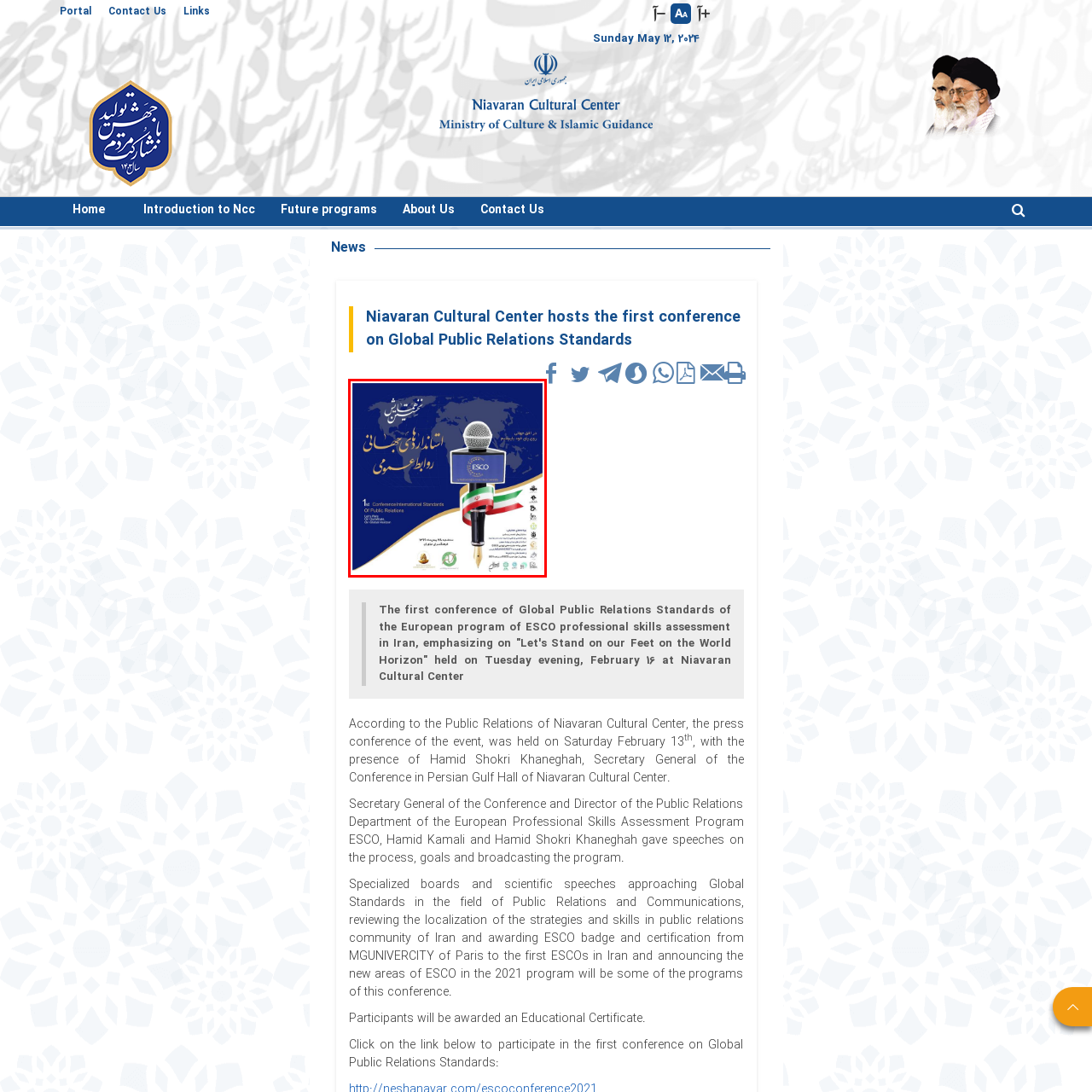Observe the image within the red bounding box carefully and provide an extensive answer to the following question using the visual cues: What is the language used to emphasize the date of the conference?

The date of the conference is emphasized in Persian text, which suggests that the event is of particular significance to the Iranian audience and adds a touch of national pride to the design.